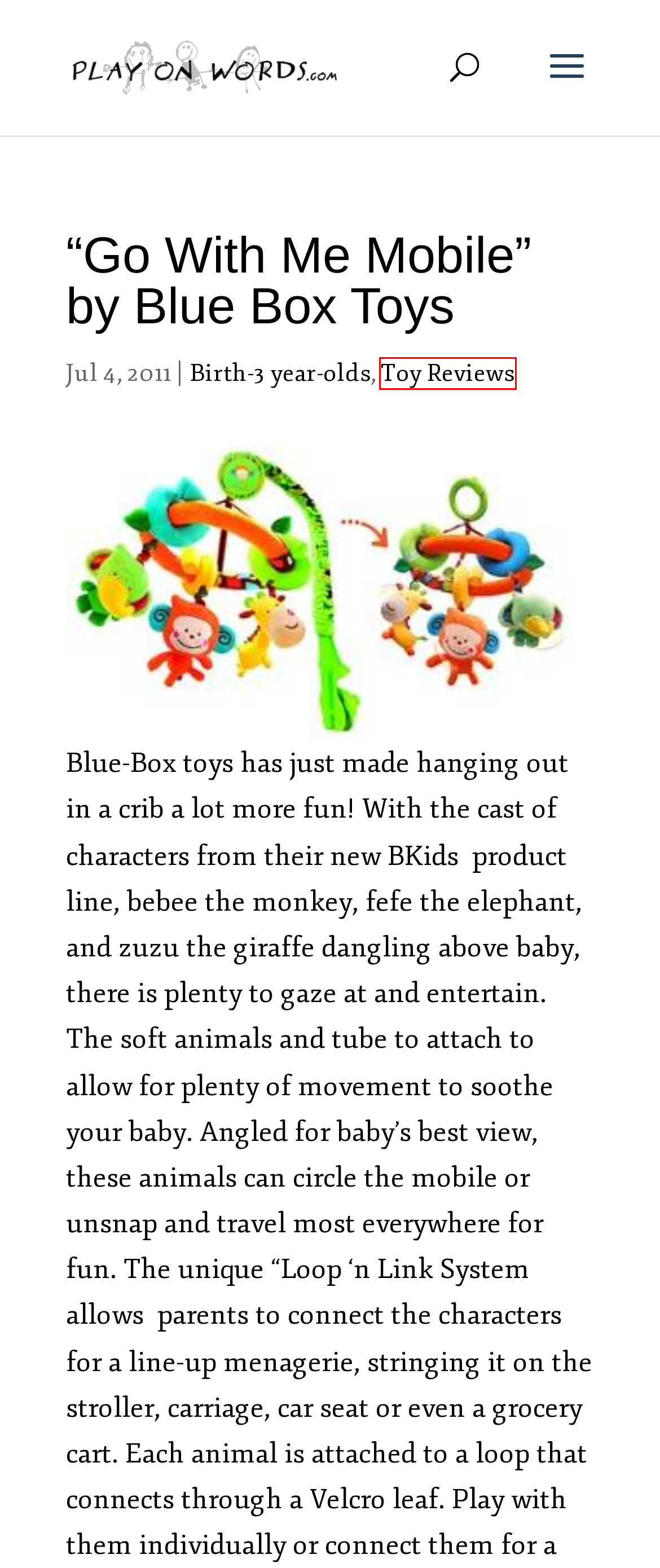With the provided webpage screenshot containing a red bounding box around a UI element, determine which description best matches the new webpage that appears after clicking the selected element. The choices are:
A. About Sherry Artemenko & Her Team - Play on Words
B. PAL Award Winners - 2020 - Play on Words
C. PAL Award Winners – 2011 – Play on Words
D. PAL Award Winners: Books & Media - Play on Words
E. PAL Award Winners - 2019 - Play on Words
F. Toy Reviews Archives - Play on Words
G. Birth-3 year-olds Archives - Play on Words
H. PAL Award Winners - 2018 - Play on Words

F